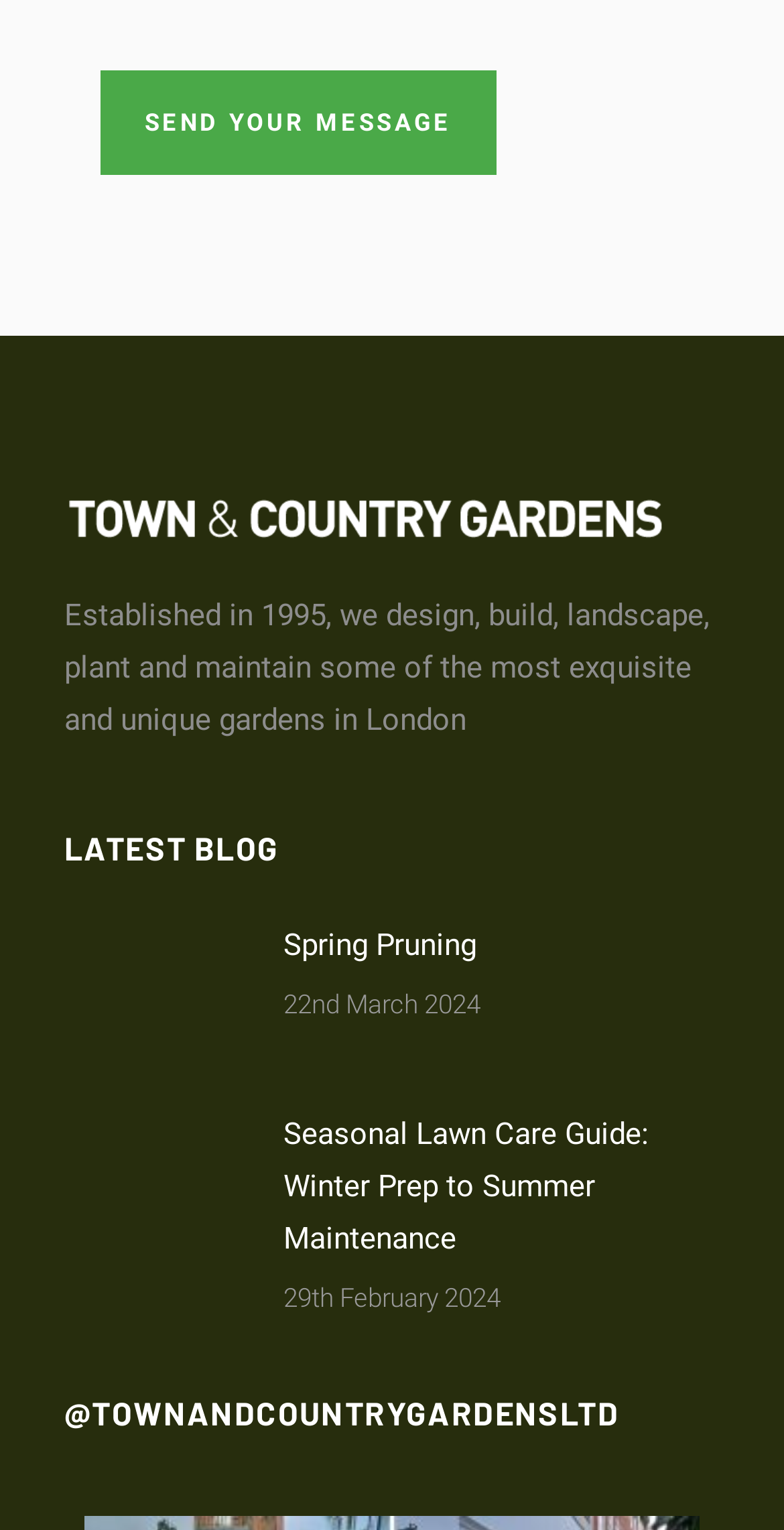What type of content is available on the website?
Kindly offer a detailed explanation using the data available in the image.

The presence of blog post links and headings, such as 'LATEST BLOG' and 'Seasonal Lawn Care Guide: Winter Prep to Summer Maintenance', suggests that the website contains gardening-related blog content.